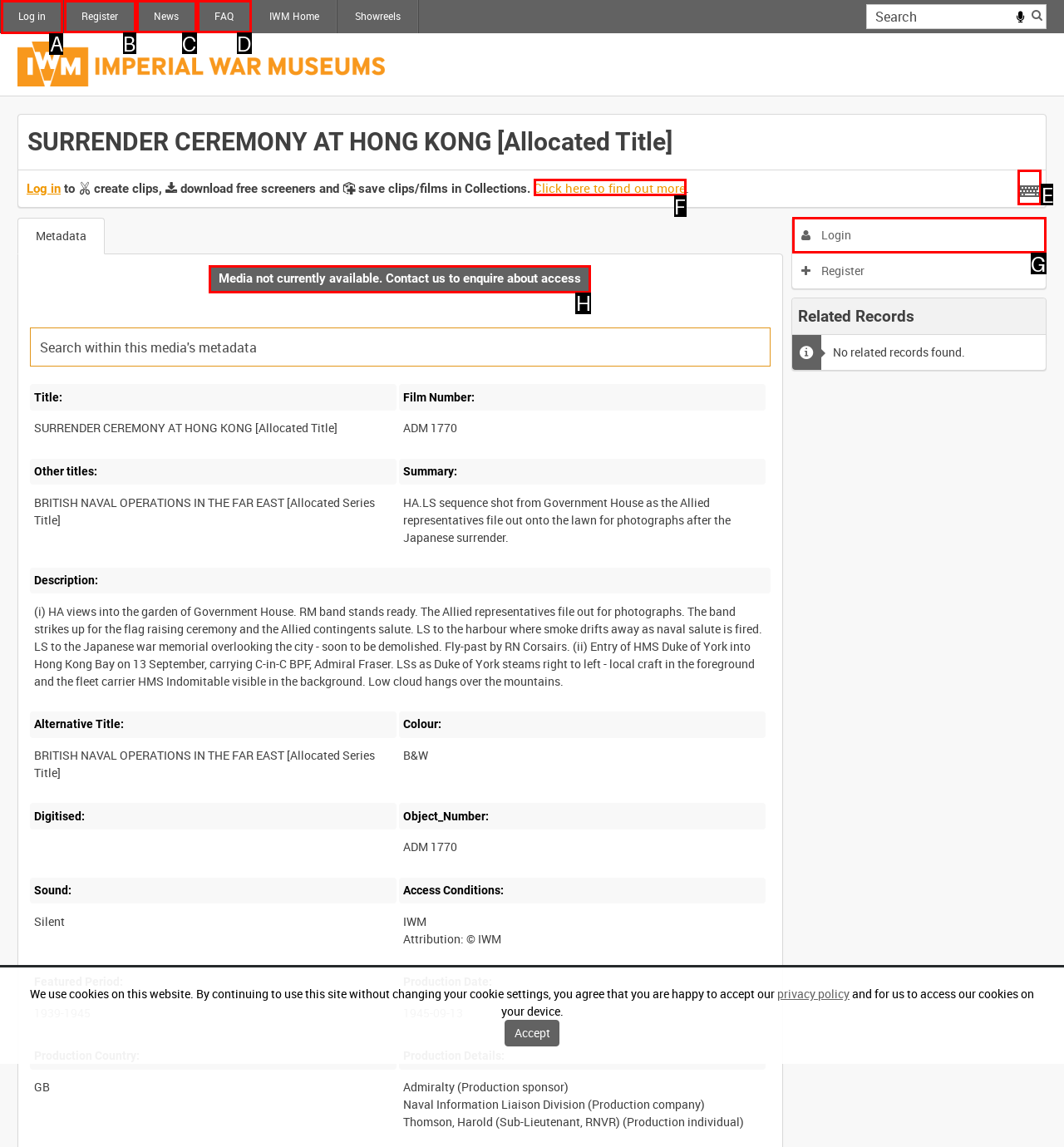Determine the HTML element to click for the instruction: Log in to the website.
Answer with the letter corresponding to the correct choice from the provided options.

A